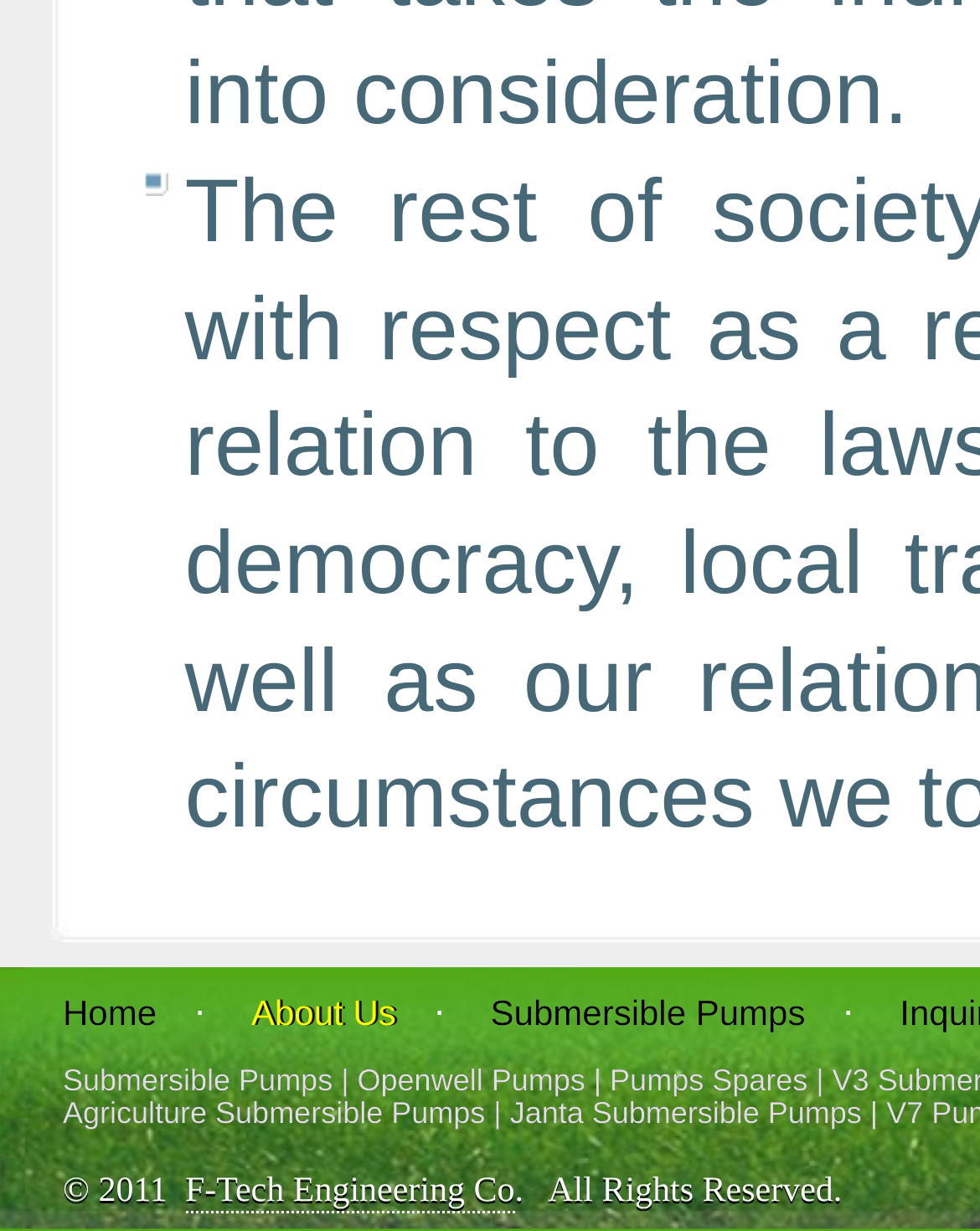Please give a succinct answer using a single word or phrase:
What year is the copyright?

2011